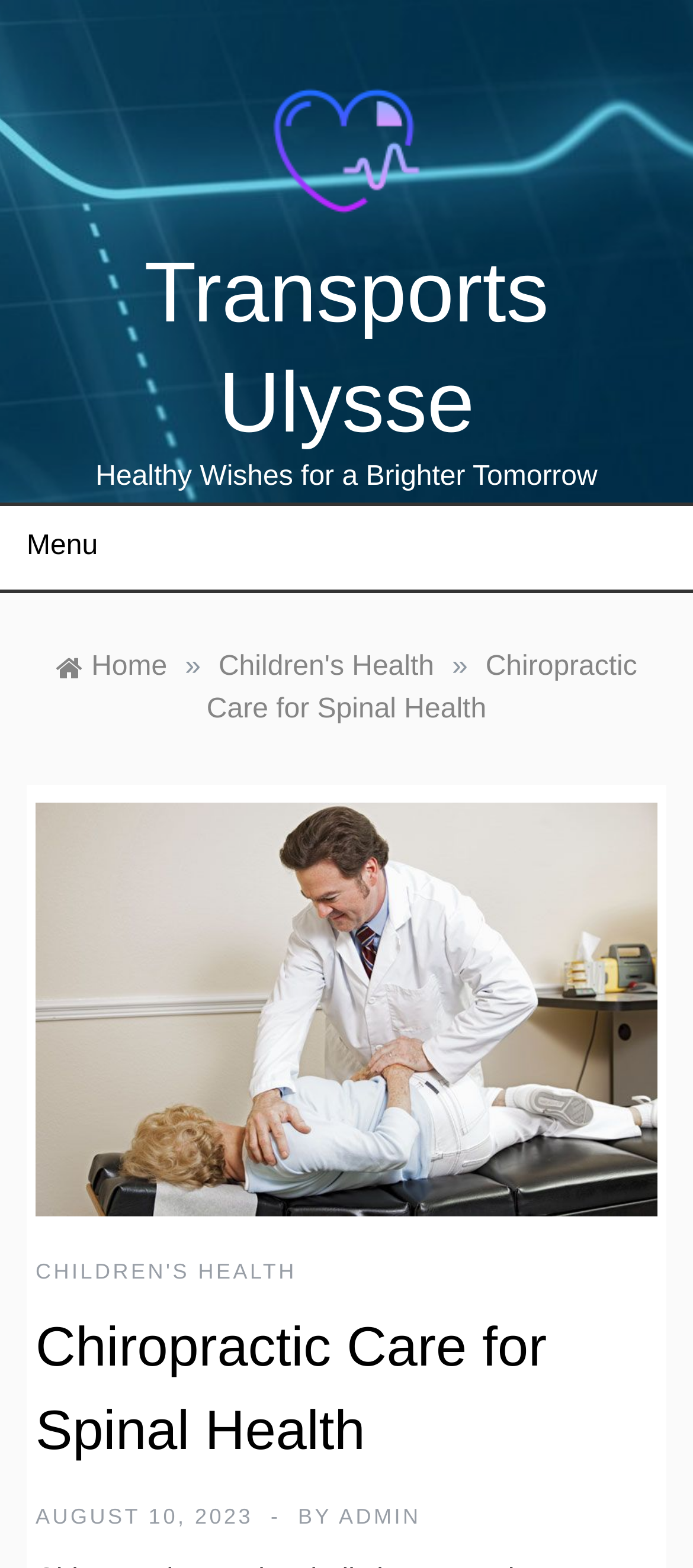When was the current article published?
Identify the answer in the screenshot and reply with a single word or phrase.

AUGUST 10, 2023